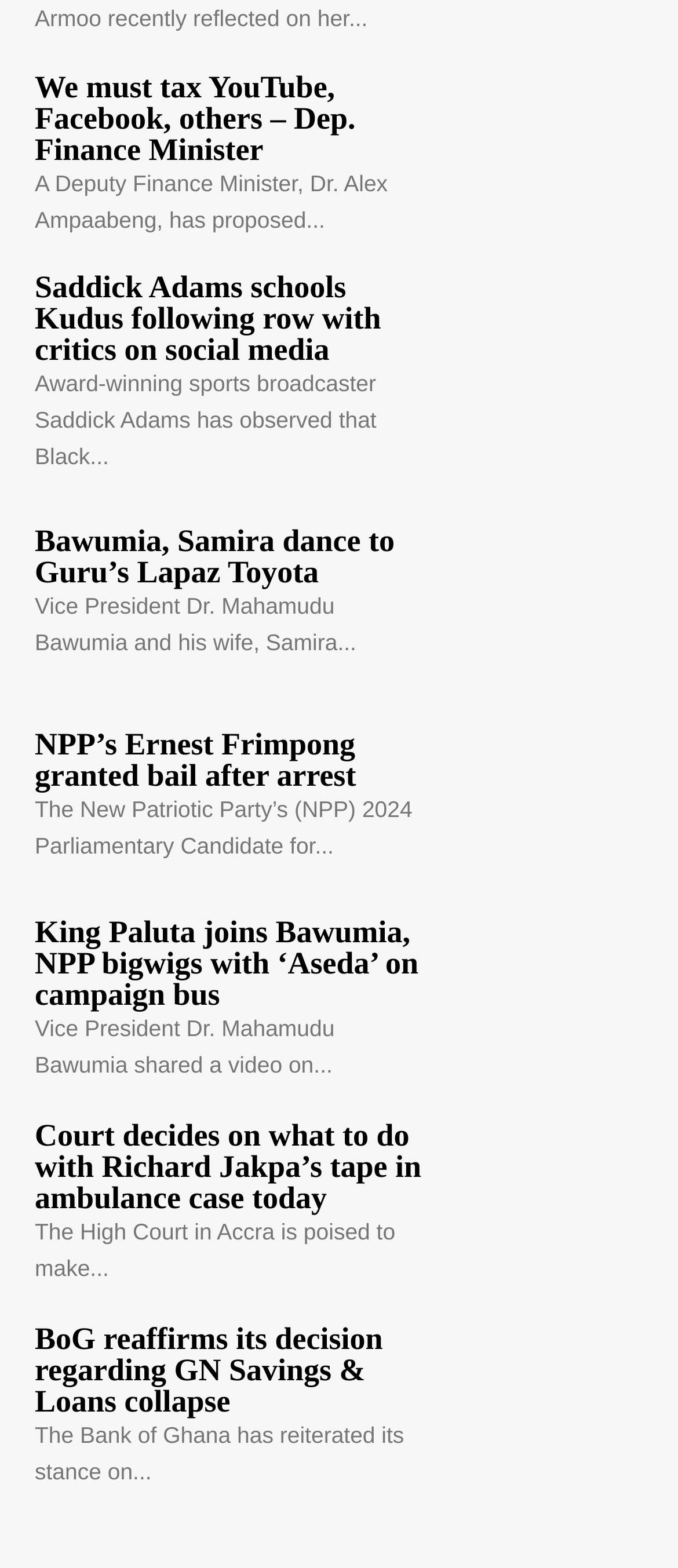How many news articles are on this webpage?
Look at the screenshot and give a one-word or phrase answer.

9